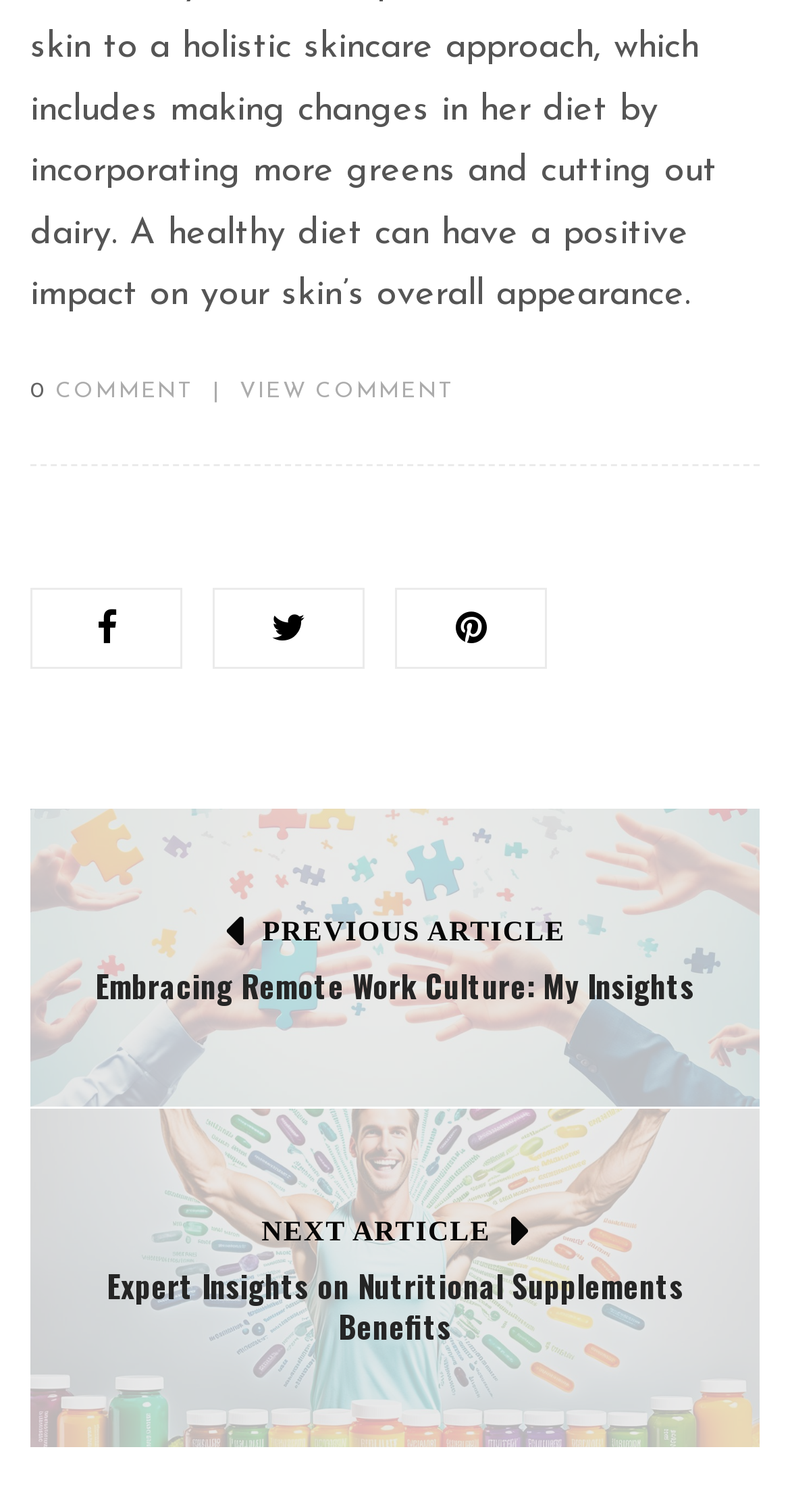Determine the bounding box coordinates of the target area to click to execute the following instruction: "read the article."

[0.121, 0.637, 0.879, 0.666]